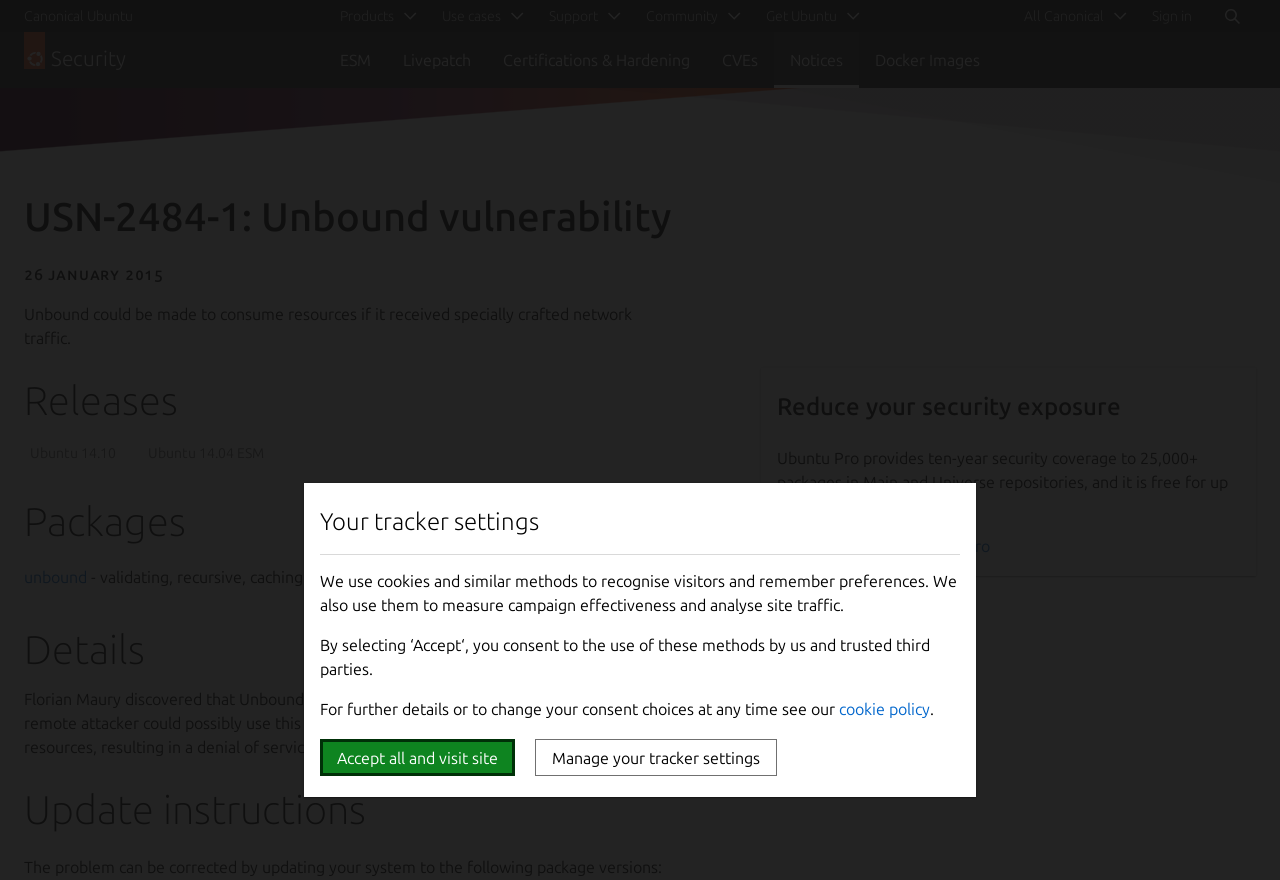What is the vulnerability mentioned in the security notice? Analyze the screenshot and reply with just one word or a short phrase.

Unbound vulnerability